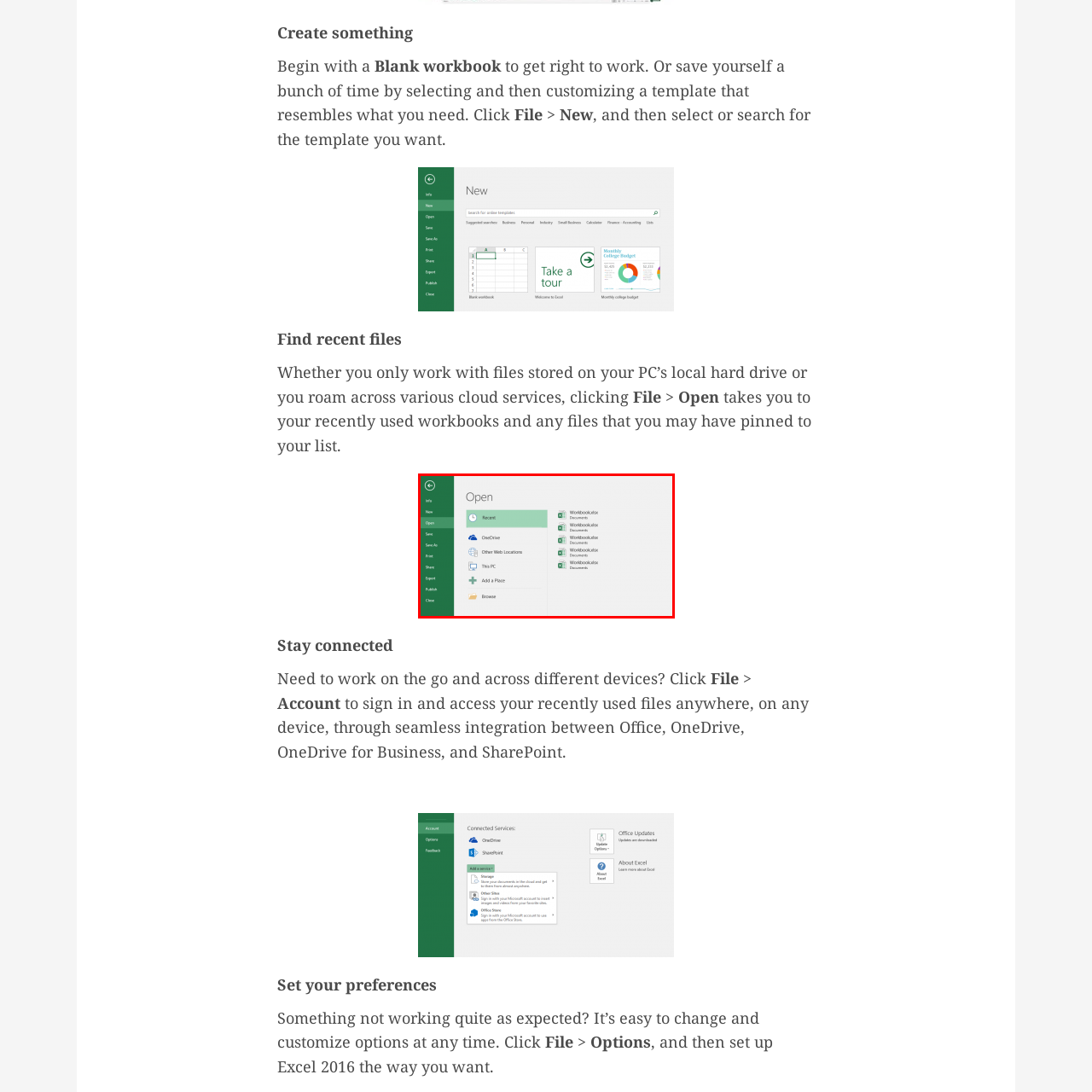Inspect the image bordered by the red bounding box and supply a comprehensive response to the upcoming question based on what you see in the image: How many options are available on the left side of the interface?

The left side of the interface showcases four options, including 'OneDrive', 'Other Web Locations', 'This PC', and an option to 'Add a Place', providing users with multiple ways to locate their files.